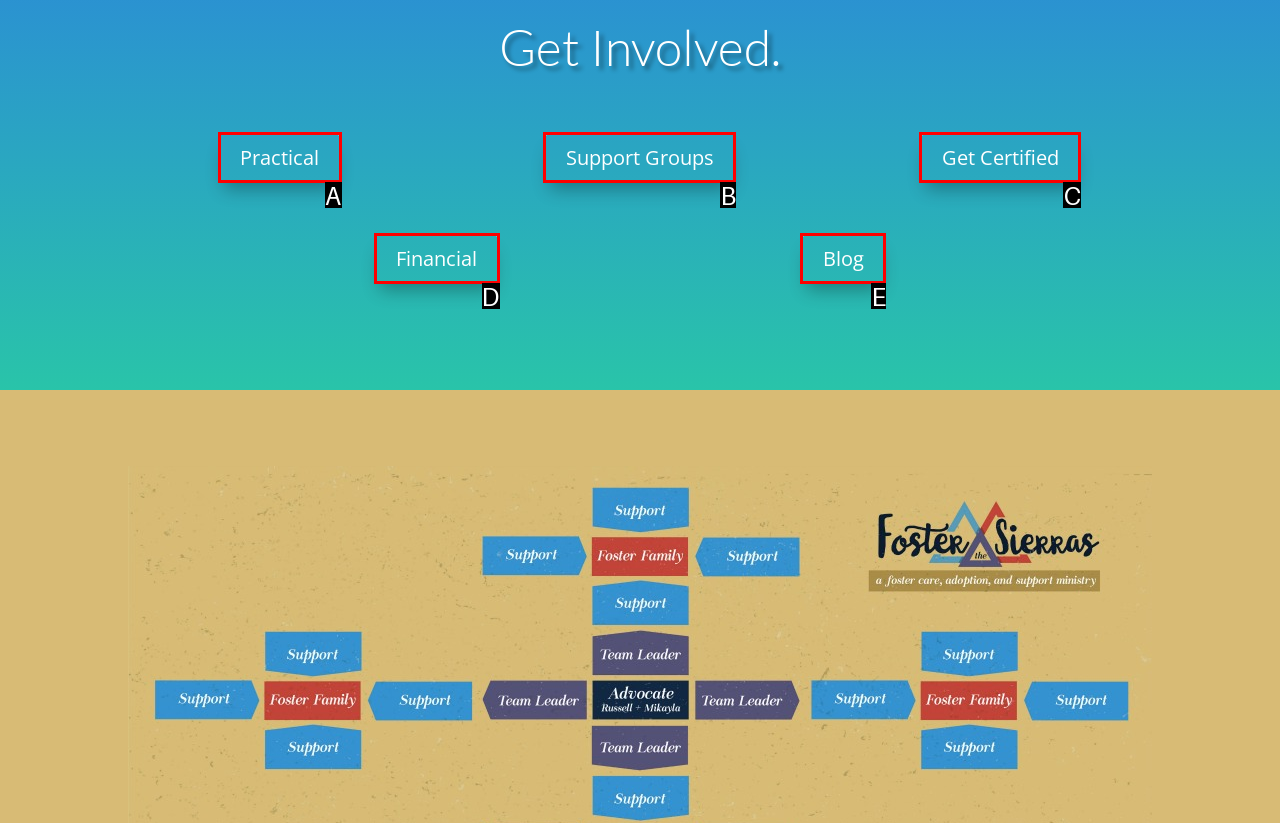Based on the provided element description: Support Groups, identify the best matching HTML element. Respond with the corresponding letter from the options shown.

B